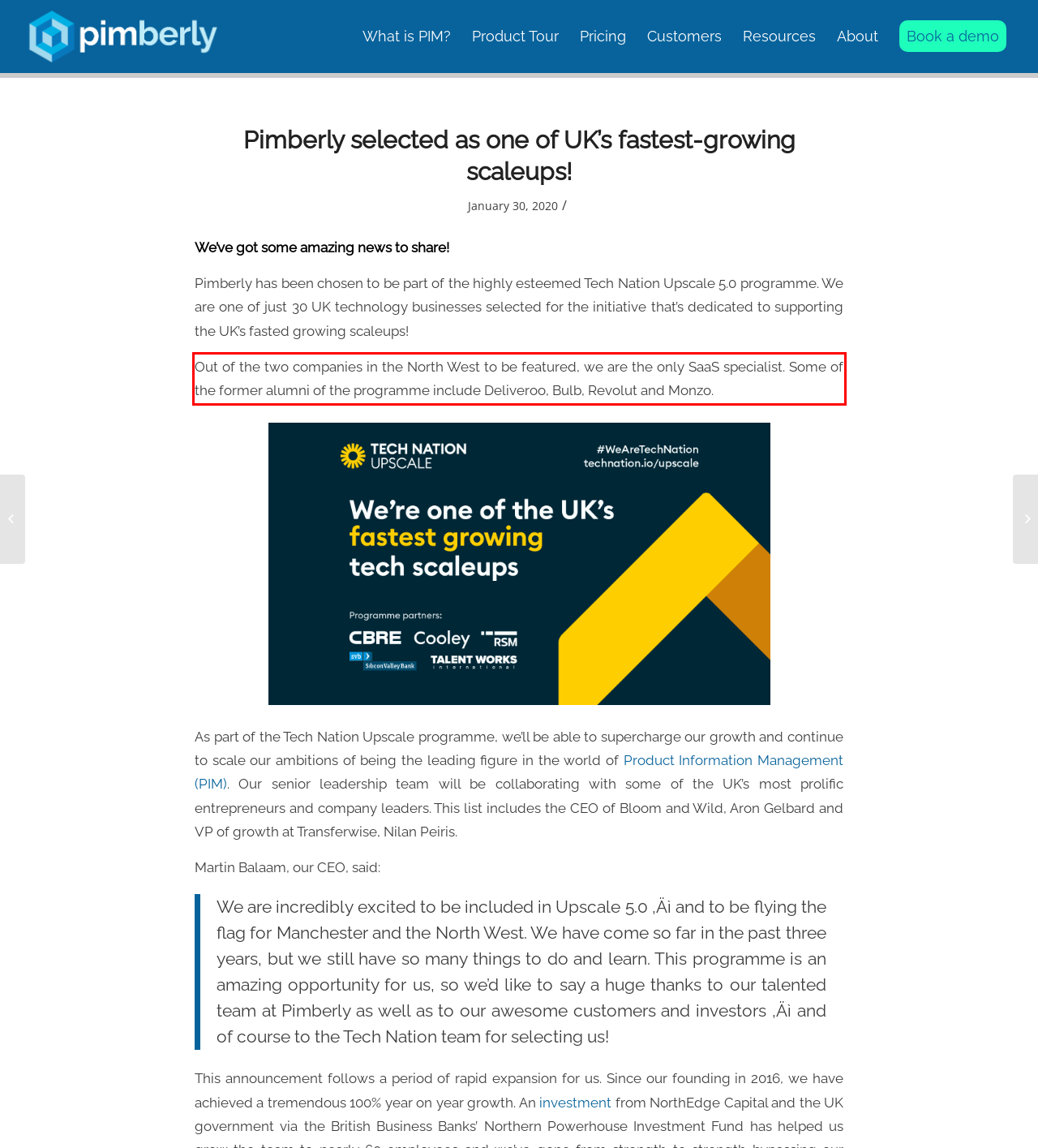Please perform OCR on the text within the red rectangle in the webpage screenshot and return the text content.

Out of the two companies in the North West to be featured, we are the only SaaS specialist. Some of the former alumni of the programme include Deliveroo, Bulb, Revolut and Monzo.